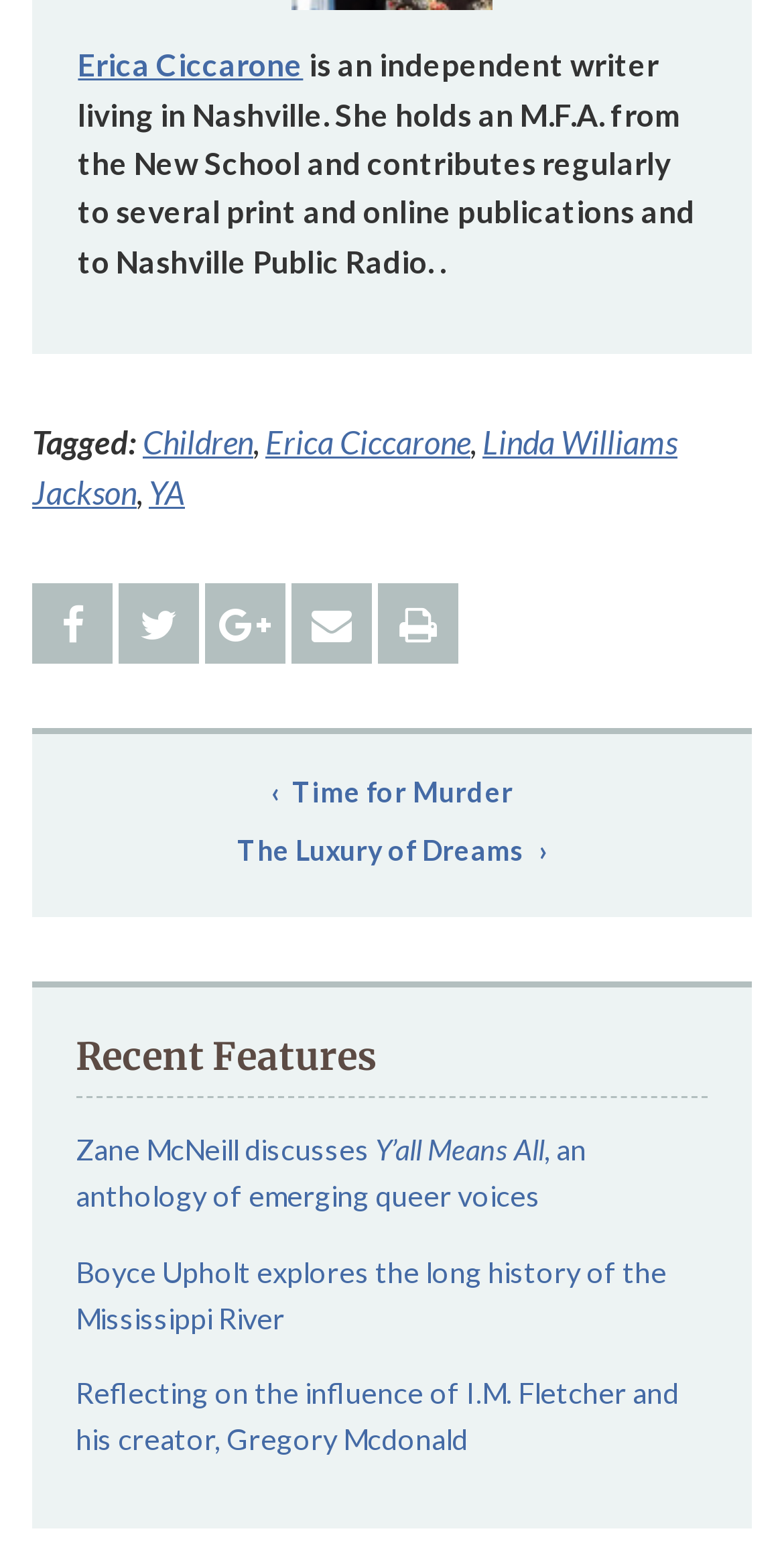Bounding box coordinates should be provided in the format (top-left x, top-left y, bottom-right x, bottom-right y) with all values between 0 and 1. Identify the bounding box for this UI element: title="Share on Google+"

[0.262, 0.373, 0.364, 0.424]